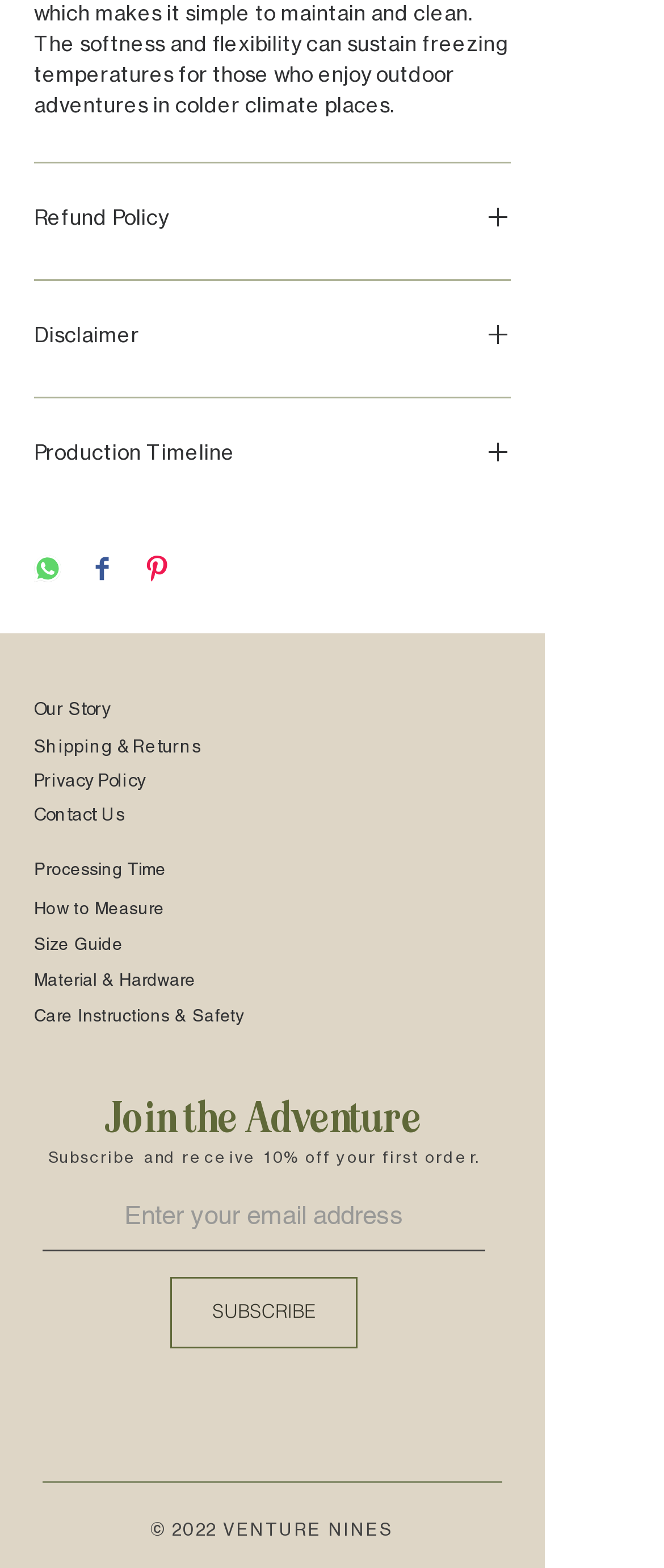Can you specify the bounding box coordinates of the area that needs to be clicked to fulfill the following instruction: "Subscribe to the newsletter"?

[0.256, 0.814, 0.538, 0.86]